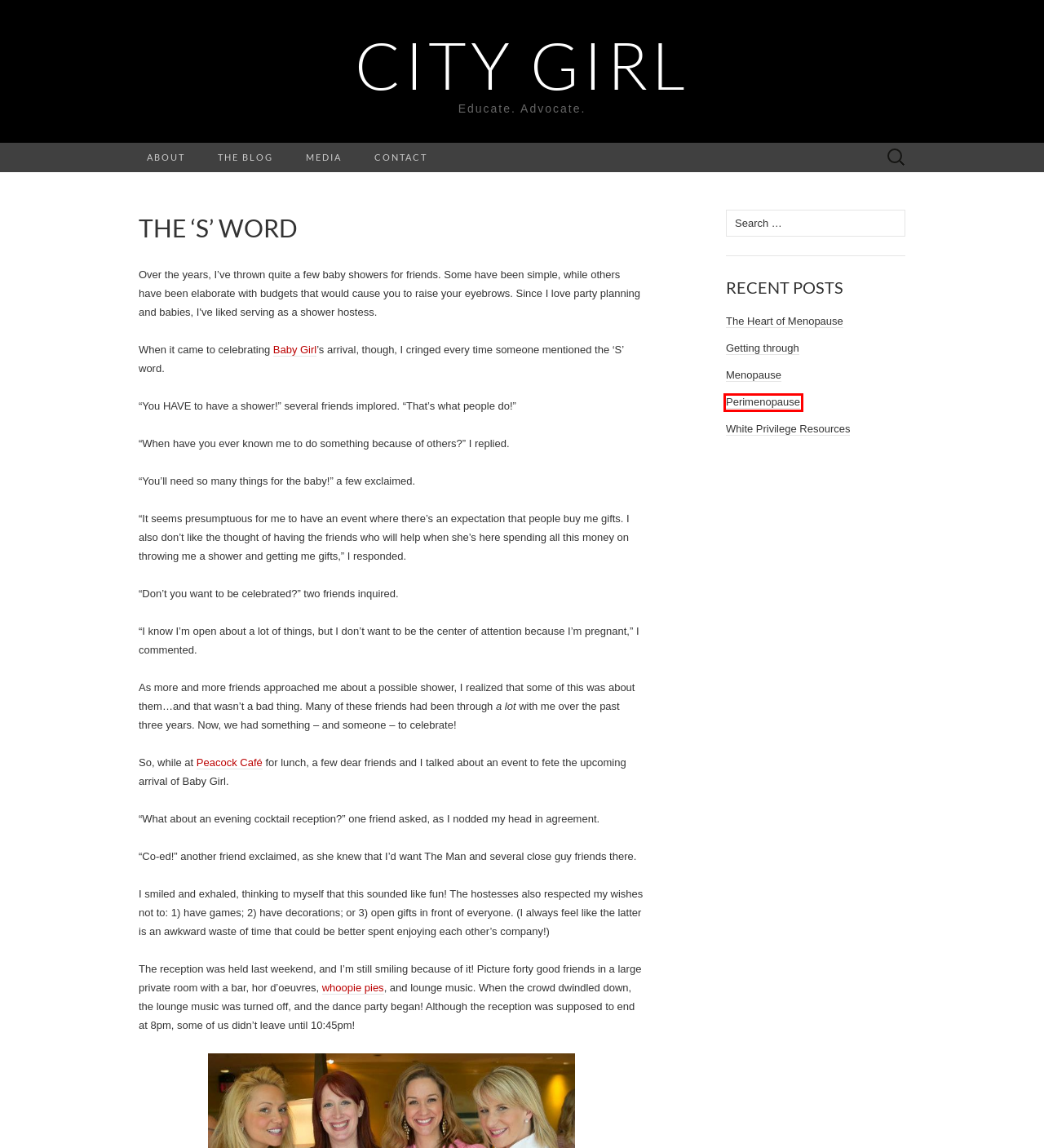Look at the screenshot of a webpage where a red rectangle bounding box is present. Choose the webpage description that best describes the new webpage after clicking the element inside the red bounding box. Here are the candidates:
A. City Girl | Educate. Advocate.
B. Media | City Girl
C. Lovehoney.com Ben Wa Balls Giveaway | City Girl
D. Perimenopause | City Girl
E. Contact | City Girl
F. The Blog | City Girl | Educate. Advocate.
G. The Heart of Menopause | City Girl
H. White Privilege Resources | City Girl

D